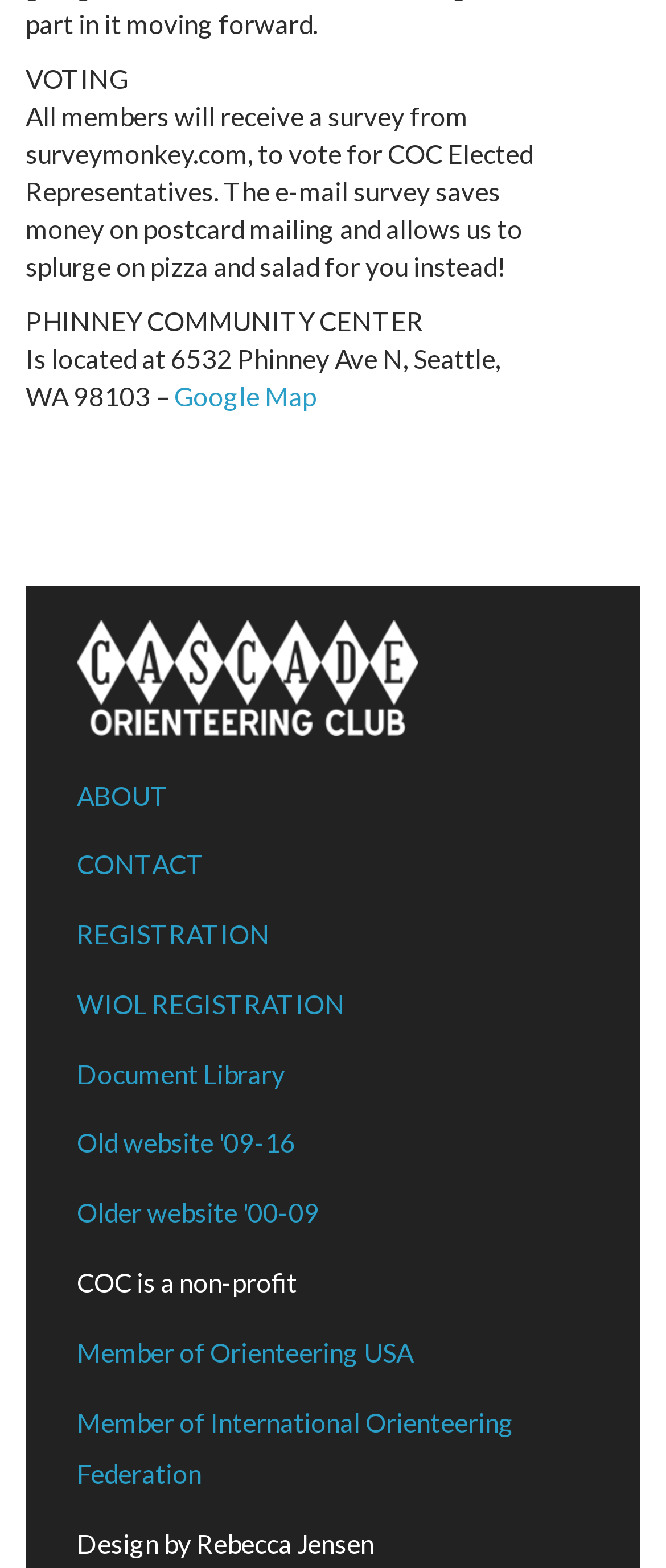Locate the bounding box coordinates of the clickable region necessary to complete the following instruction: "View the post details". Provide the coordinates in the format of four float numbers between 0 and 1, i.e., [left, top, right, bottom].

None